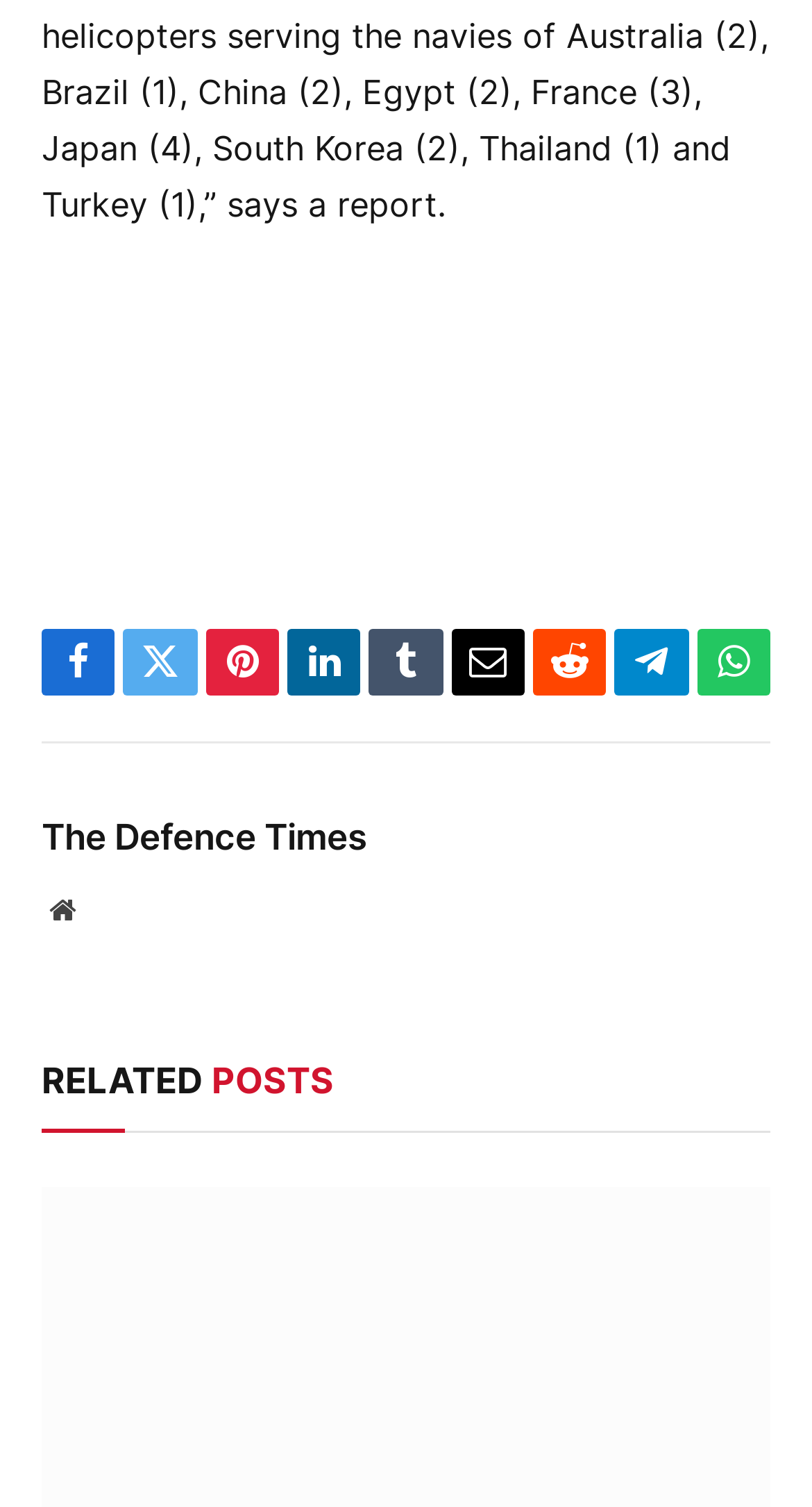Please find the bounding box coordinates (top-left x, top-left y, bottom-right x, bottom-right y) in the screenshot for the UI element described as follows: The Defence Times

[0.051, 0.542, 0.451, 0.57]